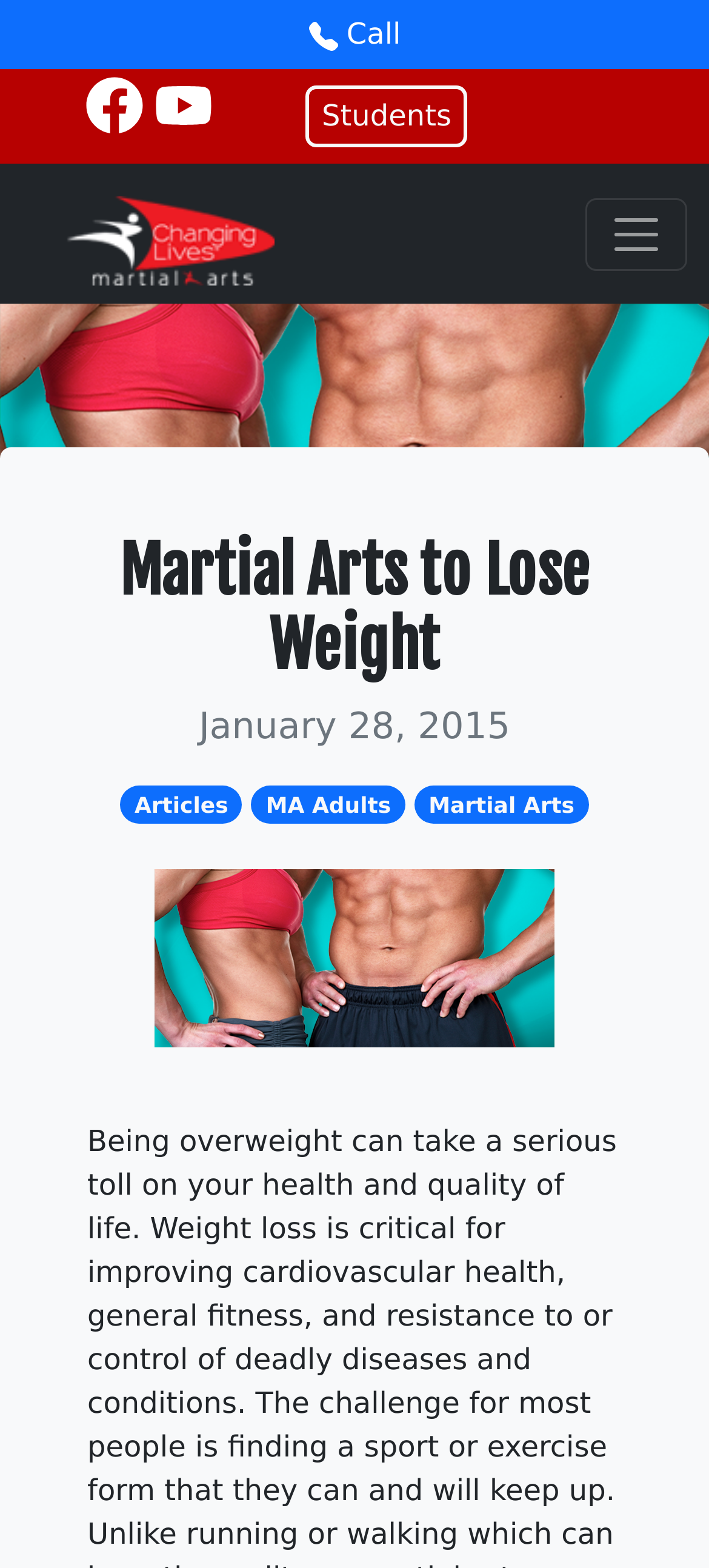What is the purpose of the 'Call' button?
Please answer using one word or phrase, based on the screenshot.

To contact the martial arts school